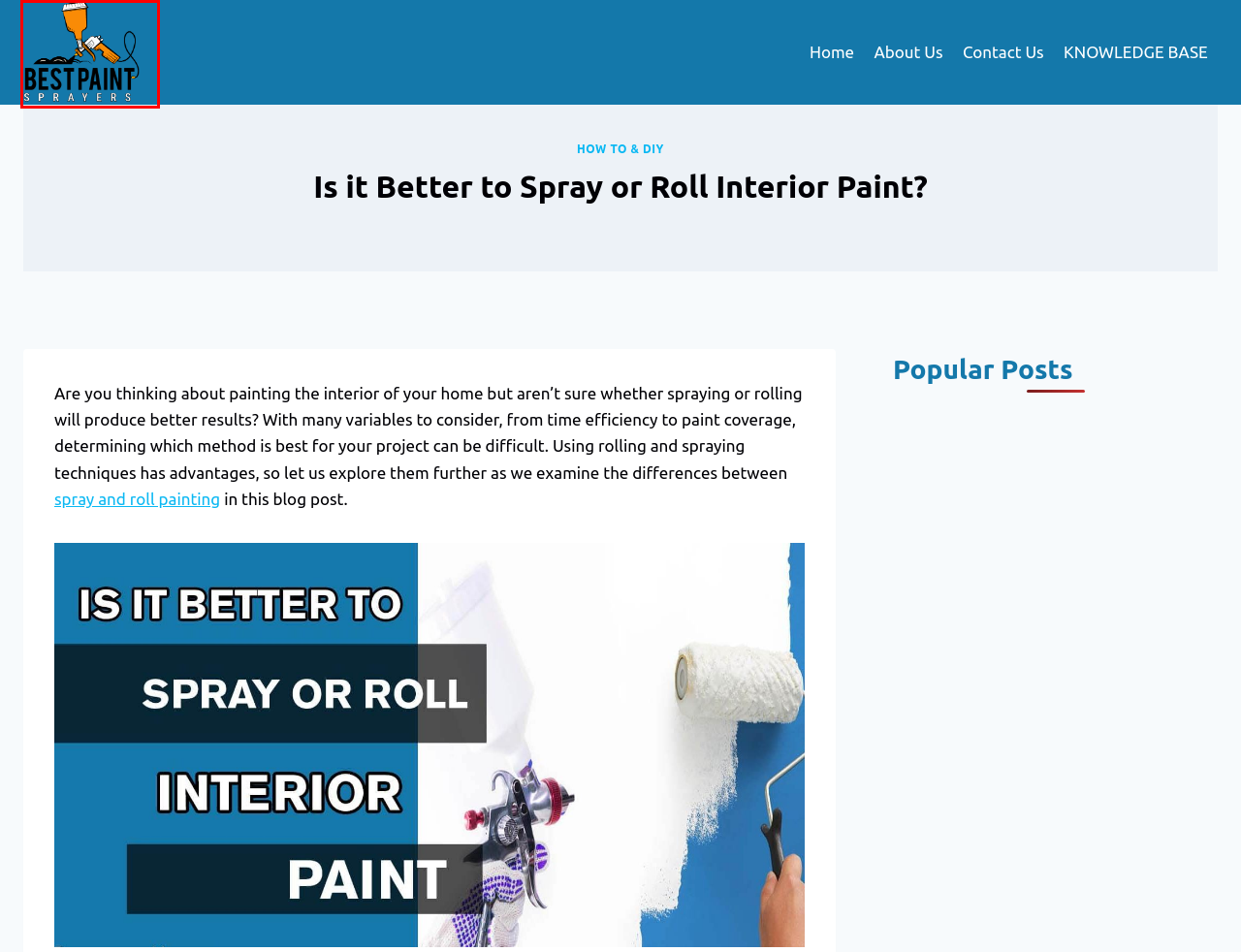Examine the screenshot of the webpage, which has a red bounding box around a UI element. Select the webpage description that best fits the new webpage after the element inside the red bounding box is clicked. Here are the choices:
A. Which is Better for Interior Walls: Paint sprayer Vs Roller?
B. Knowledge Base - Best Paint Sprayers
C. CONTACT US | Feel free to contact | Best Paint Sprayers
D. About us | professional paint sprayers guide | Best Paint Sprayers
E. Affiliate Disclosure about Best Paint Sprayers
F. Magnum prox17 vs x5 Paint Sprayer Comparison 2023
G. How To & DIY
H. Best Paint Sprayers Guide and Review 2023 - BestPaintSprayers

H